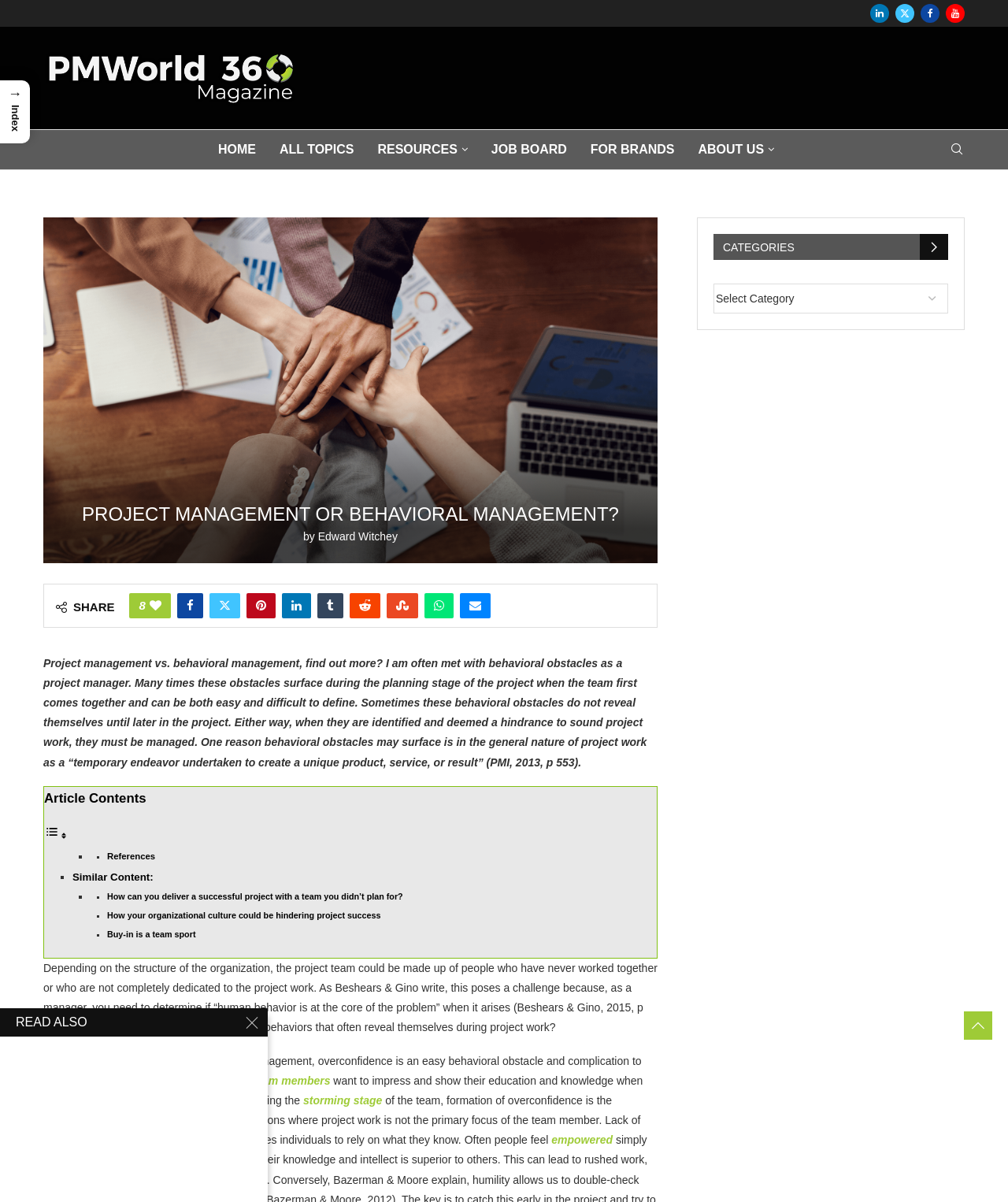Utilize the details in the image to give a detailed response to the question: What is the topic of the article?

The question asks for the topic of the article. By reading the StaticText 'Project management vs. behavioral management, find out more? ...' and the heading 'PROJECT MANAGEMENT OR BEHAVIORAL MANAGEMENT?', we can infer that the topic of the article is about behavioral obstacles in project management.